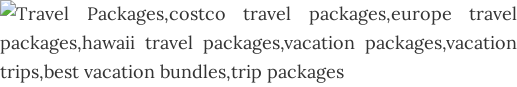Convey a detailed narrative of what is depicted in the image.

The image showcases various travel packages, highlighting options such as Costco travel packages, European getaway deals, and Hawaiian vacations. The visual representation emphasizes the abundance of vacation packages available, catering to different travel needs and preferences. Additionally, terms like "best vacation bundles" and "trip packages" suggest a focus on quality and value, inviting travelers to explore unique opportunities for their next adventure. This collection of offerings inspires wanderlust and encourages potential travelers to plan memorable experiences.